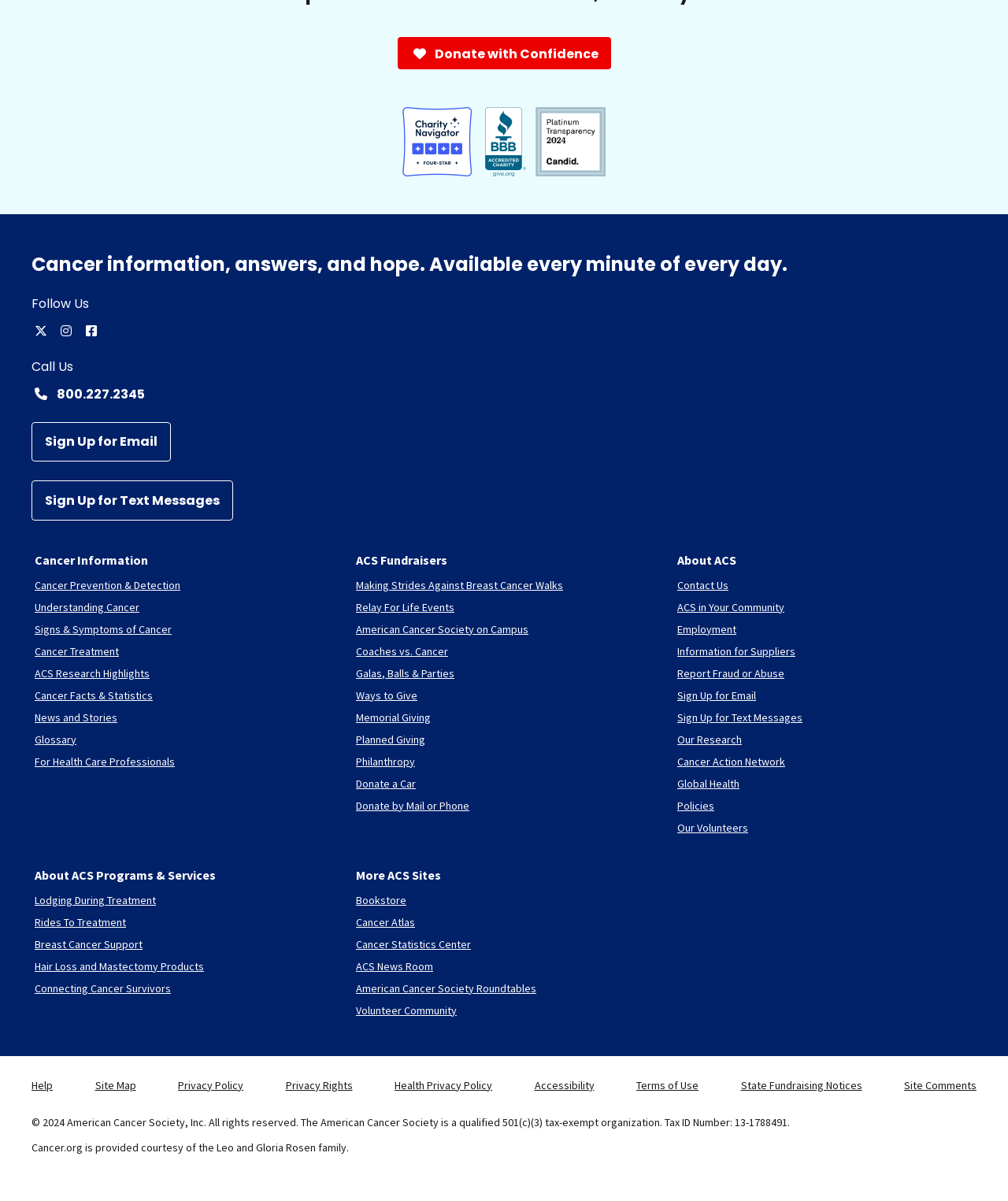Please identify the bounding box coordinates of the clickable region that I should interact with to perform the following instruction: "Follow Us on Twitter". The coordinates should be expressed as four float numbers between 0 and 1, i.e., [left, top, right, bottom].

[0.031, 0.267, 0.05, 0.283]